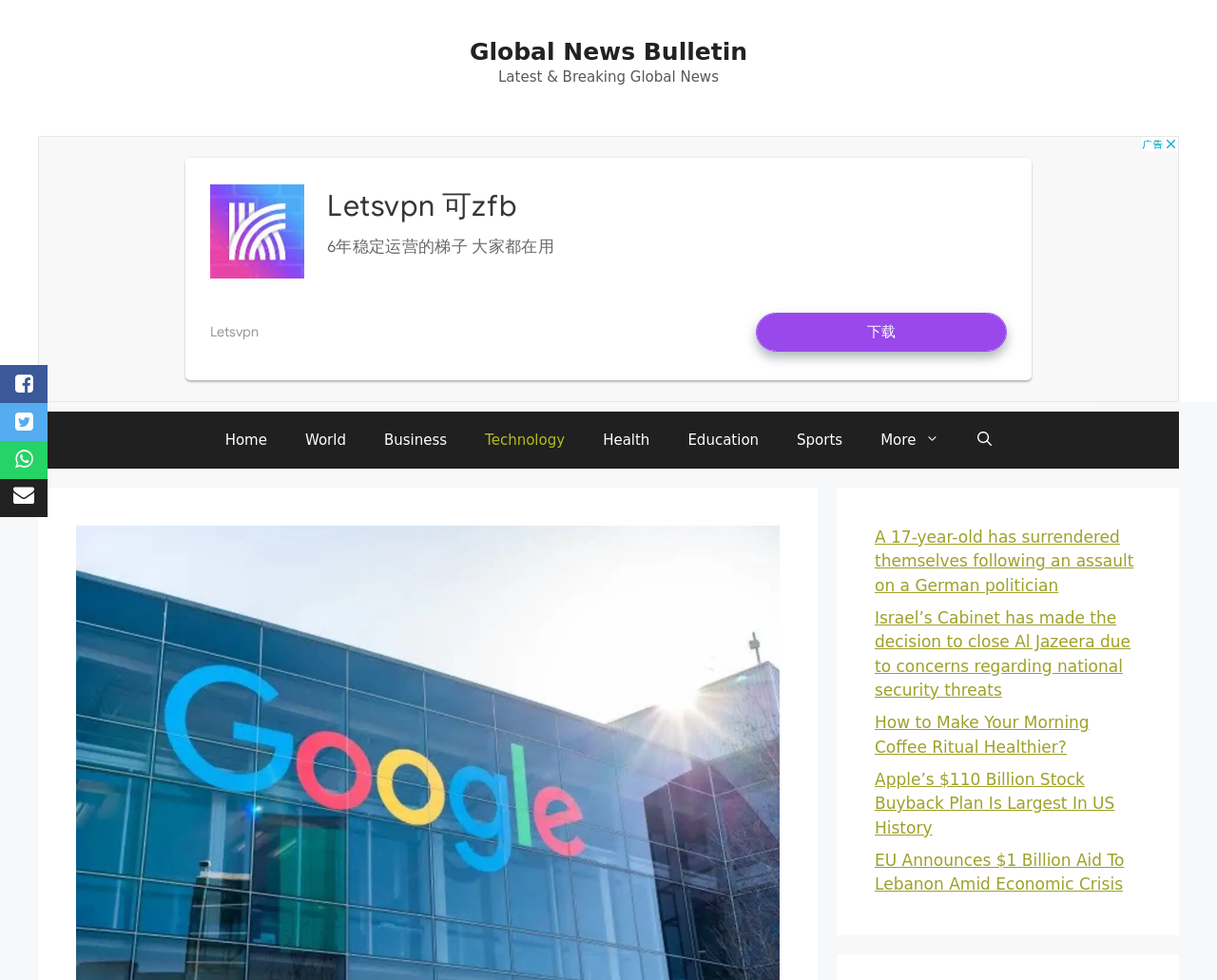How many main categories are in the navigation menu?
Please answer the question with as much detail as possible using the screenshot.

I counted the number of links in the navigation menu, which are 'Home', 'World', 'Business', 'Technology', 'Health', and 'Education', and there are 6 in total.